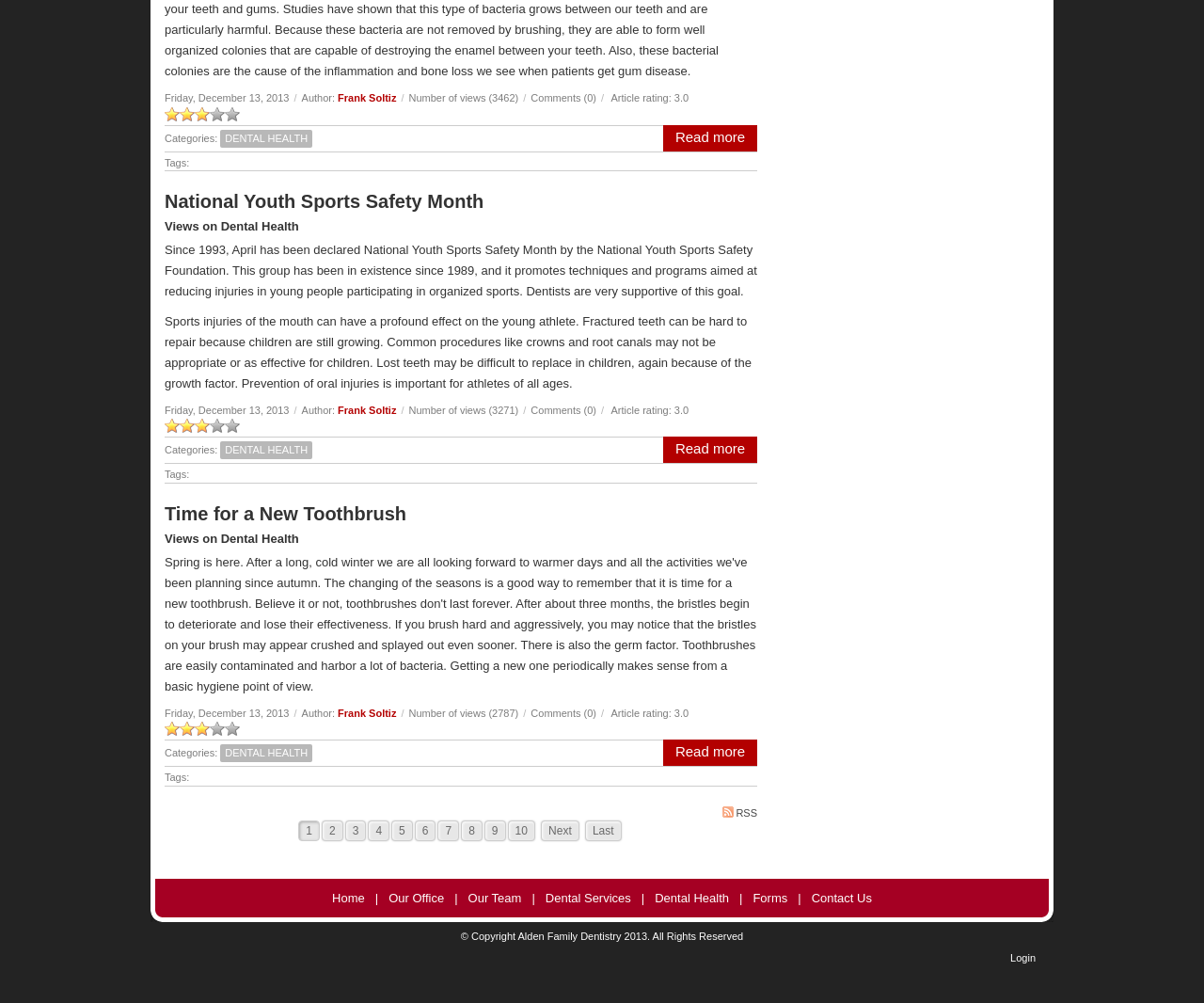Specify the bounding box coordinates (top-left x, top-left y, bottom-right x, bottom-right y) of the UI element in the screenshot that matches this description: 9

[0.402, 0.818, 0.42, 0.838]